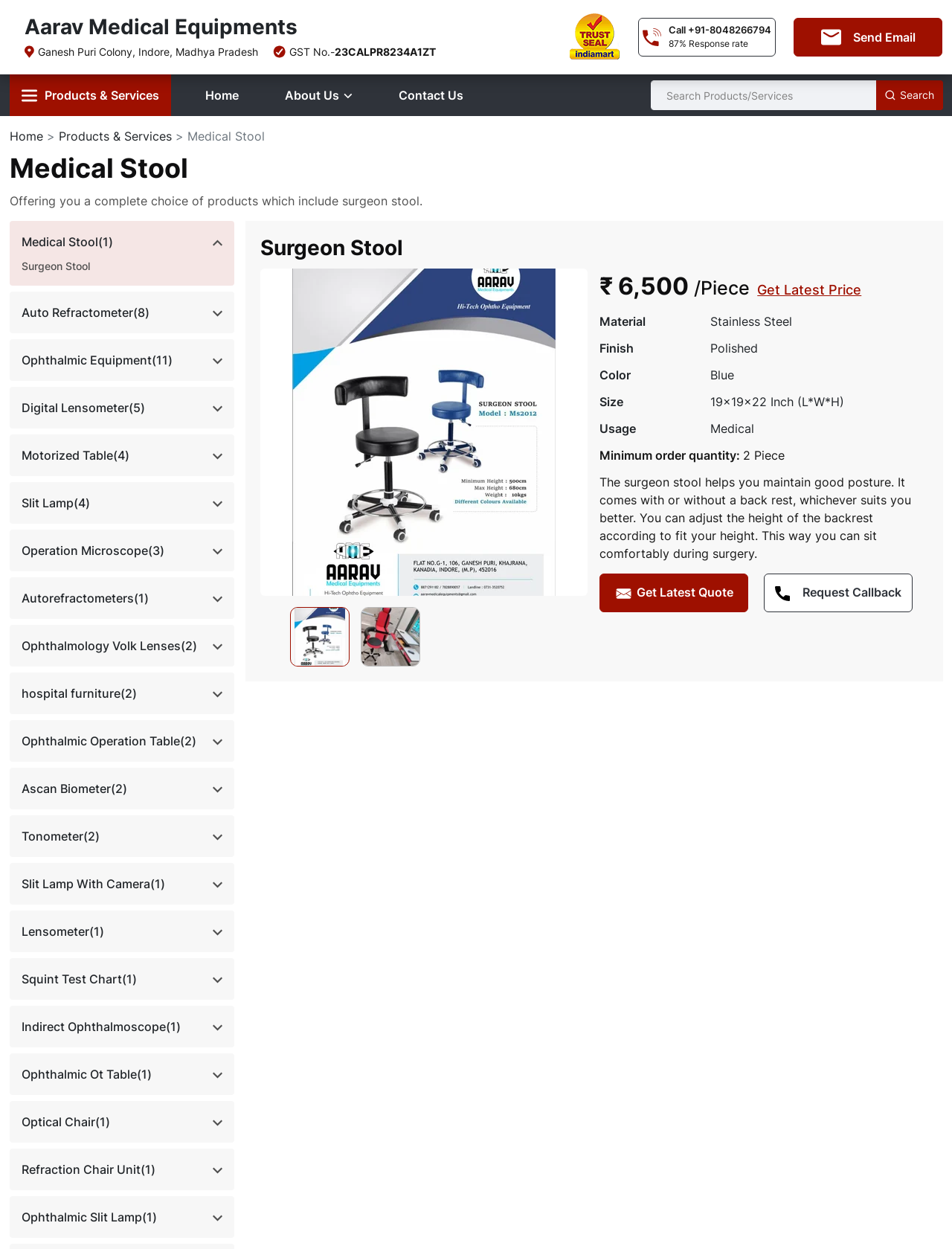Locate the bounding box coordinates of the element that should be clicked to execute the following instruction: "Search in document".

None